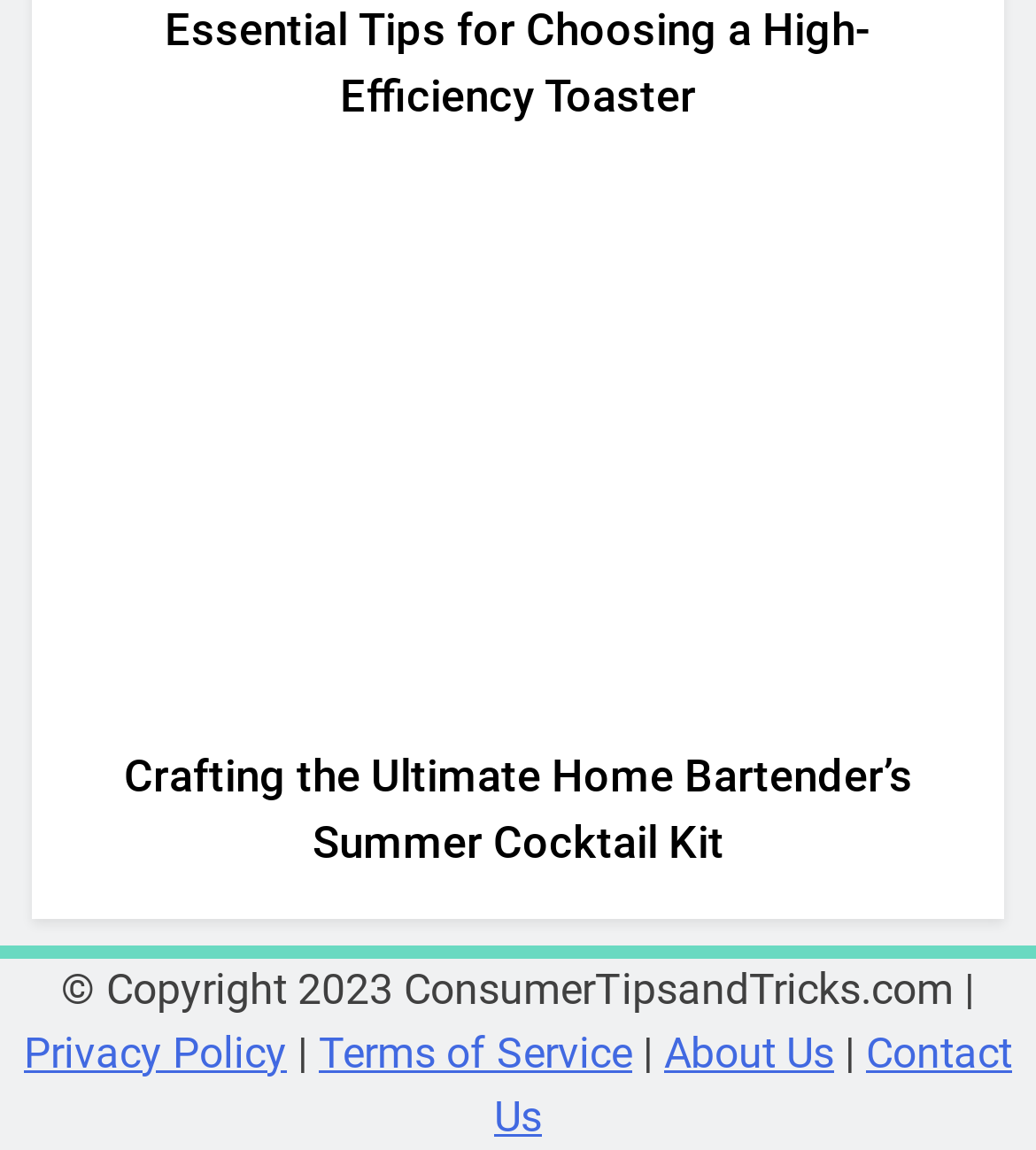What is the copyright year mentioned on the webpage?
Based on the screenshot, respond with a single word or phrase.

2023